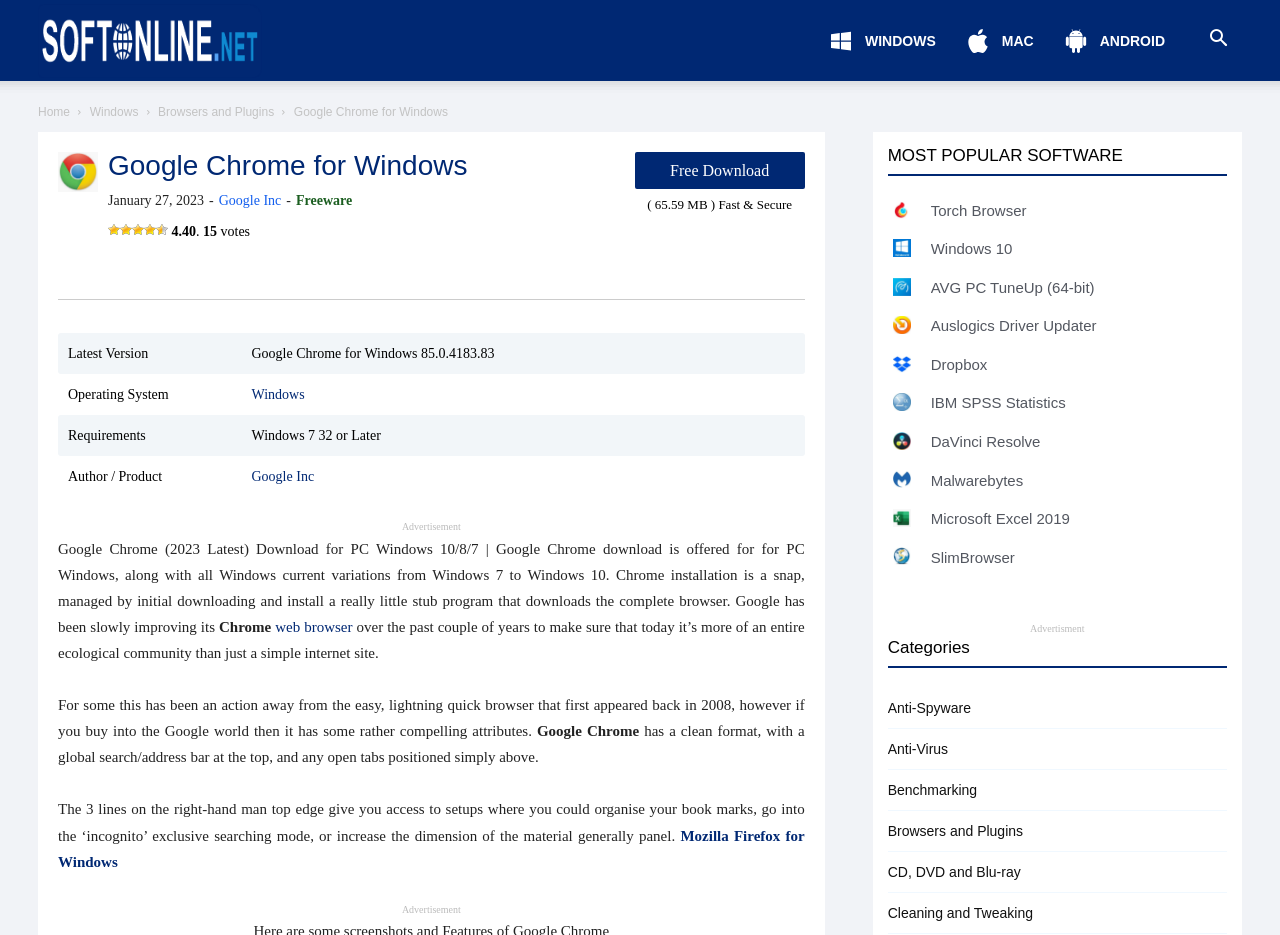Using the description "Android", predict the bounding box of the relevant HTML element.

[0.818, 0.0, 0.921, 0.087]